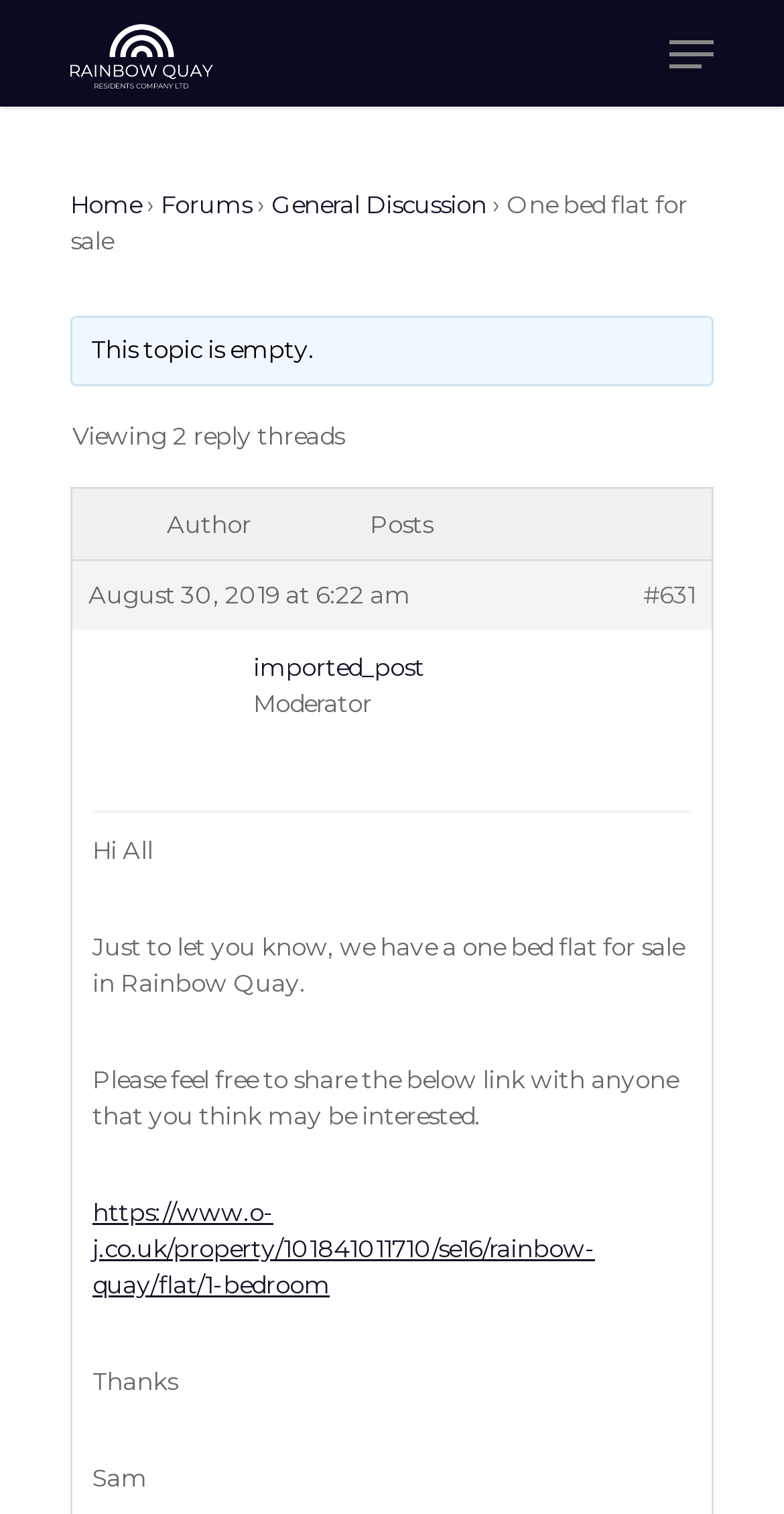Please answer the following question using a single word or phrase: How many reply threads are there in this topic?

2